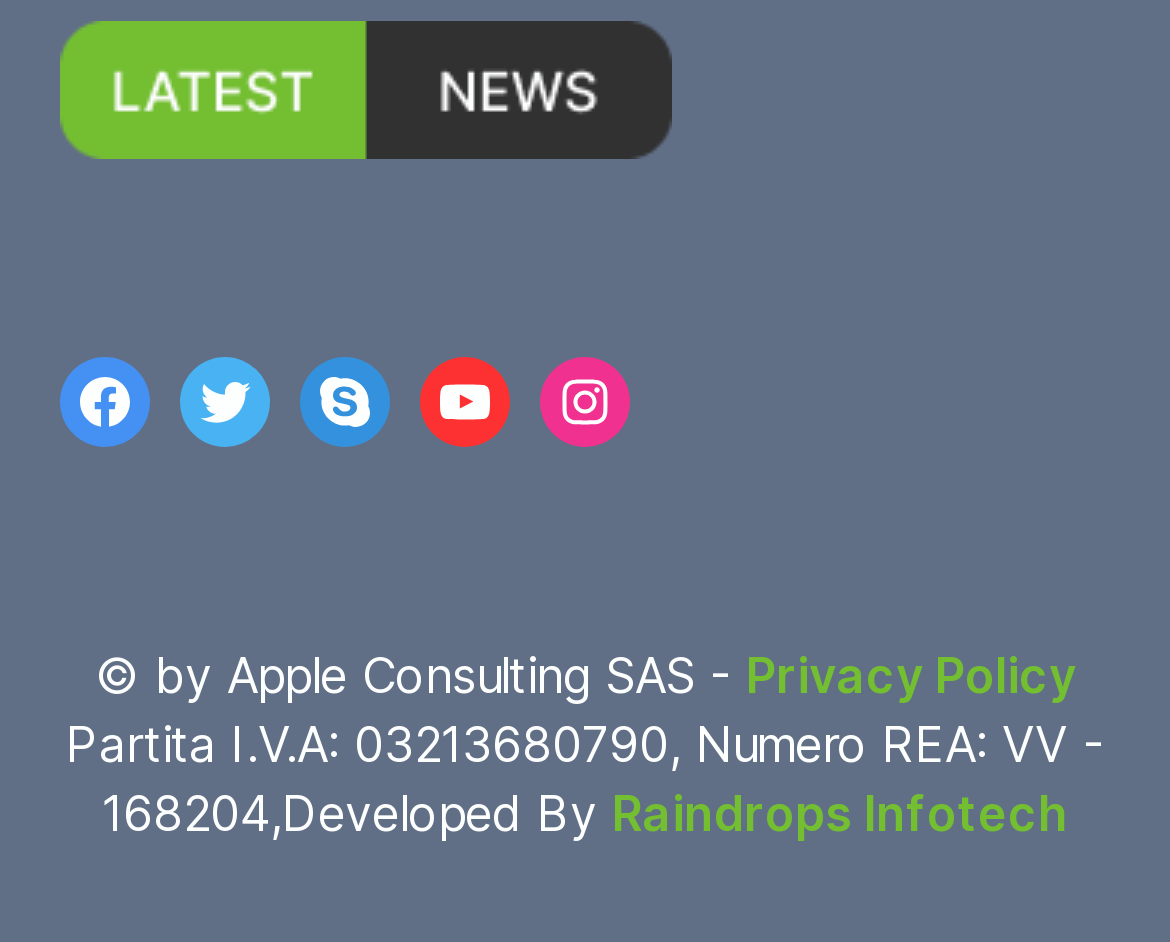Based on what you see in the screenshot, provide a thorough answer to this question: What social media platforms are listed in the footer?

By examining the footer section of the webpage, I found a series of links with text labels, including Facebook, Twitter, Skype, YouTube, and Instagram, which are all popular social media platforms.